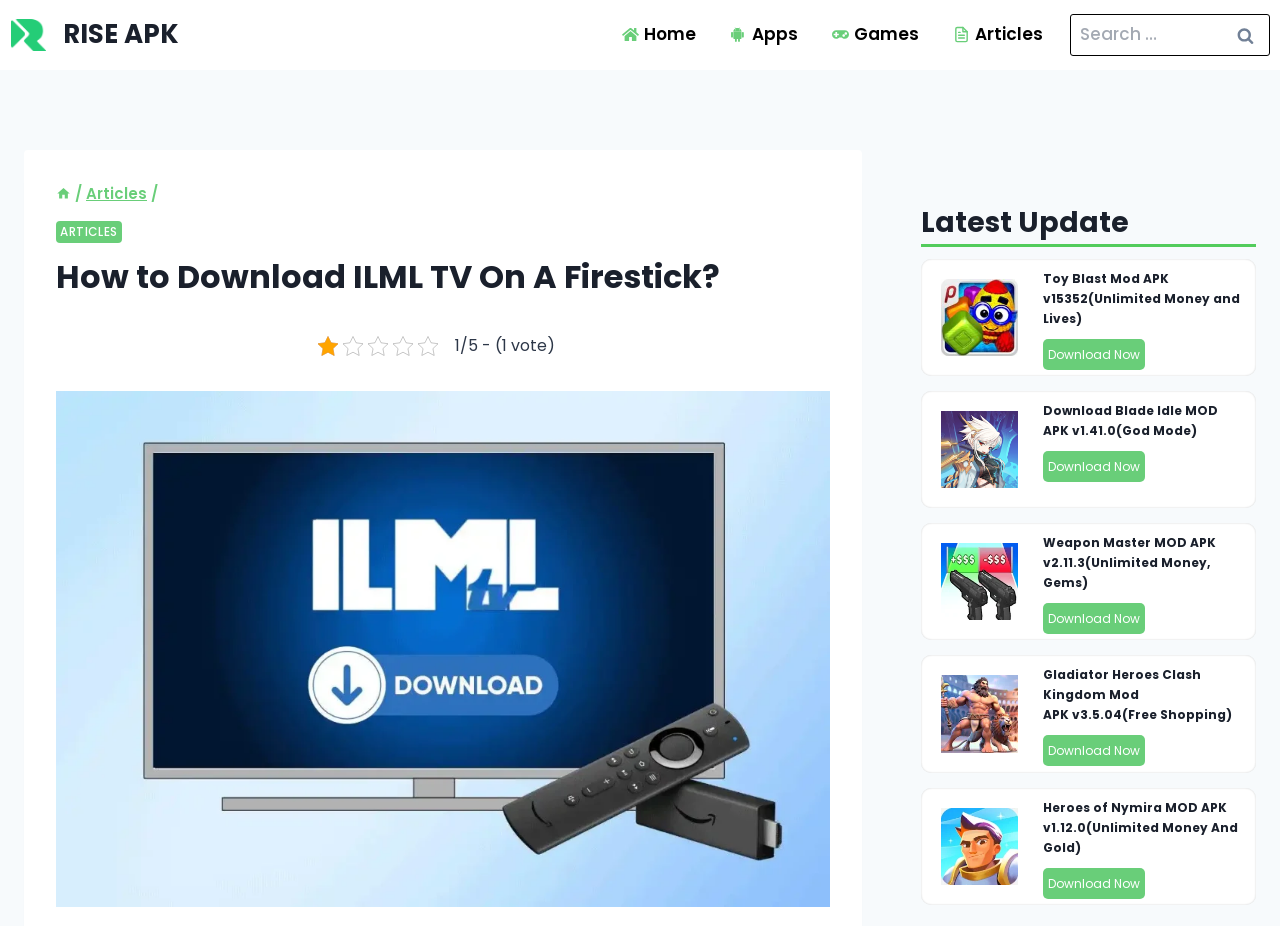Identify the main heading from the webpage and provide its text content.

How to Download ILML TV On A Firestick?